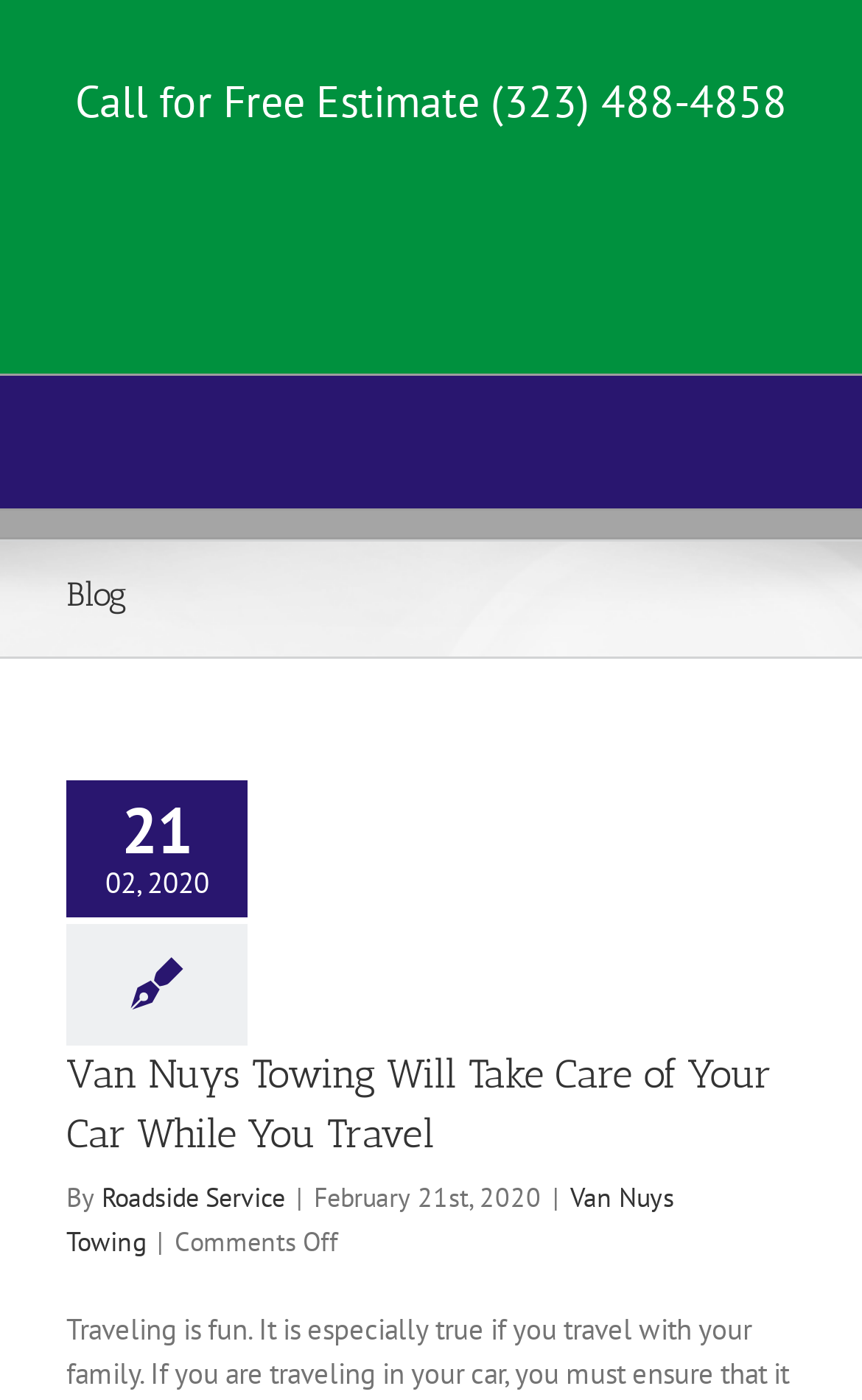How many comments are there on the latest blog post?
Look at the screenshot and respond with one word or a short phrase.

Comments Off